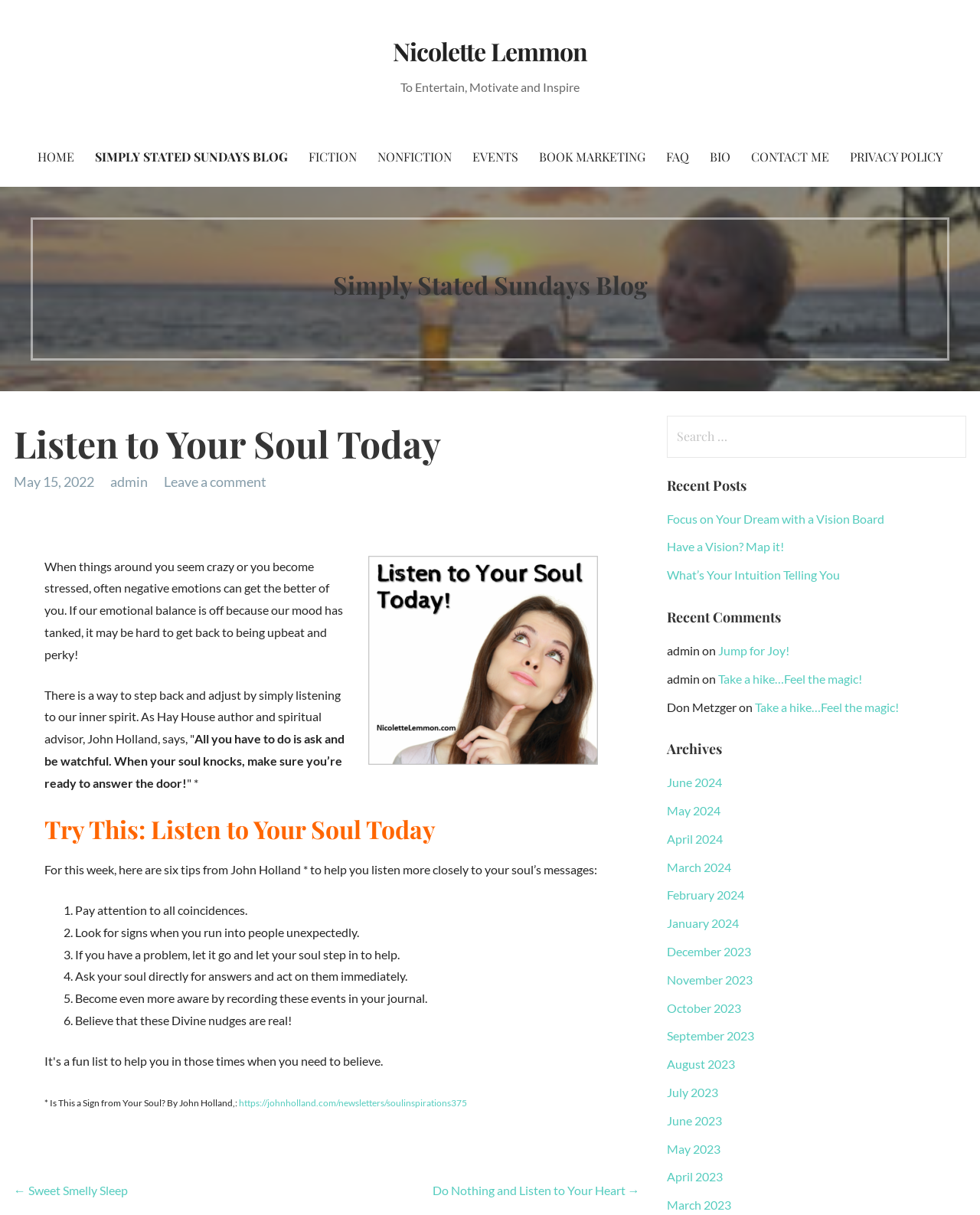From the details in the image, provide a thorough response to the question: What is the date of the blog post?

I found the date of the blog post by looking at the static text element with the text 'May 15, 2022' which is located below the title of the blog post.